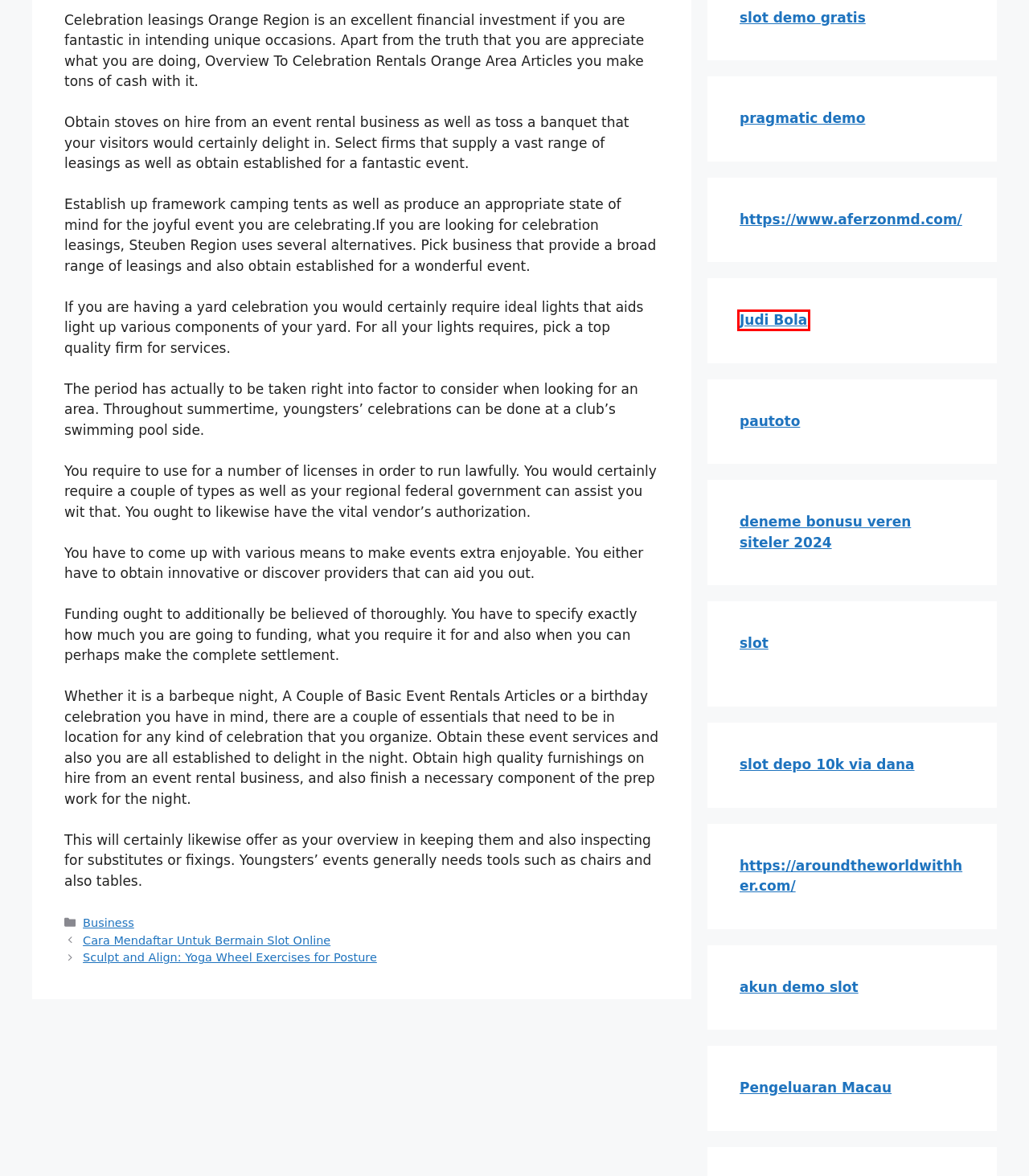Observe the screenshot of a webpage with a red bounding box around an element. Identify the webpage description that best fits the new page after the element inside the bounding box is clicked. The candidates are:
A. SBOBET: Situs Judi Bola Resmi Mix Parlay Agen SBOBET88 Online
B. Demo Slot X500: Akun Slot Demo Pragmatic Play Gratis Tanpa Daftar Mudah Menang
C. PAUTOTO - Situs Slot Tergacor Pasti Wede
D. Demo Slot Berhadiah: Markas Pragmatic Play Demo Rupiah, Akun Slot Demo X500 Gratis
E. Padukabet Bandar Slot Online Nolimit City Bonus New Member Malam Ini
F. Situs Toto Togel Online : Data Keluaran Toto Macau, Result Pengeluaran Macau Hari Ini
G. Sculpt and Align: Yoga Wheel Exercises for Posture – Rap Dogg
H. Link Situs Slot Minimal Depo 10k dan Min Deposit 10 Ribu Gacor

A